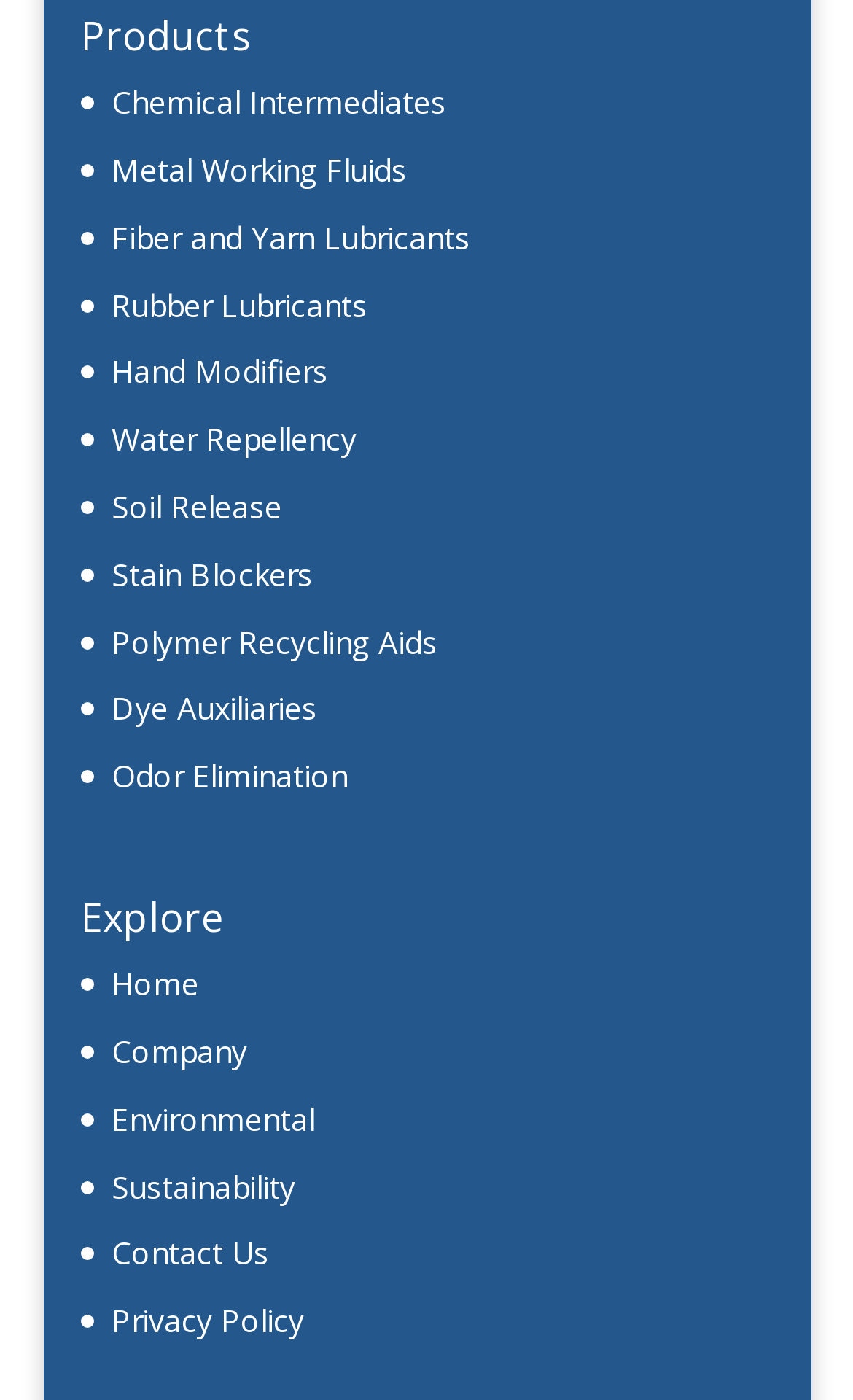Find the bounding box coordinates for the area that should be clicked to accomplish the instruction: "View Chemical Intermediates products".

[0.131, 0.058, 0.523, 0.088]